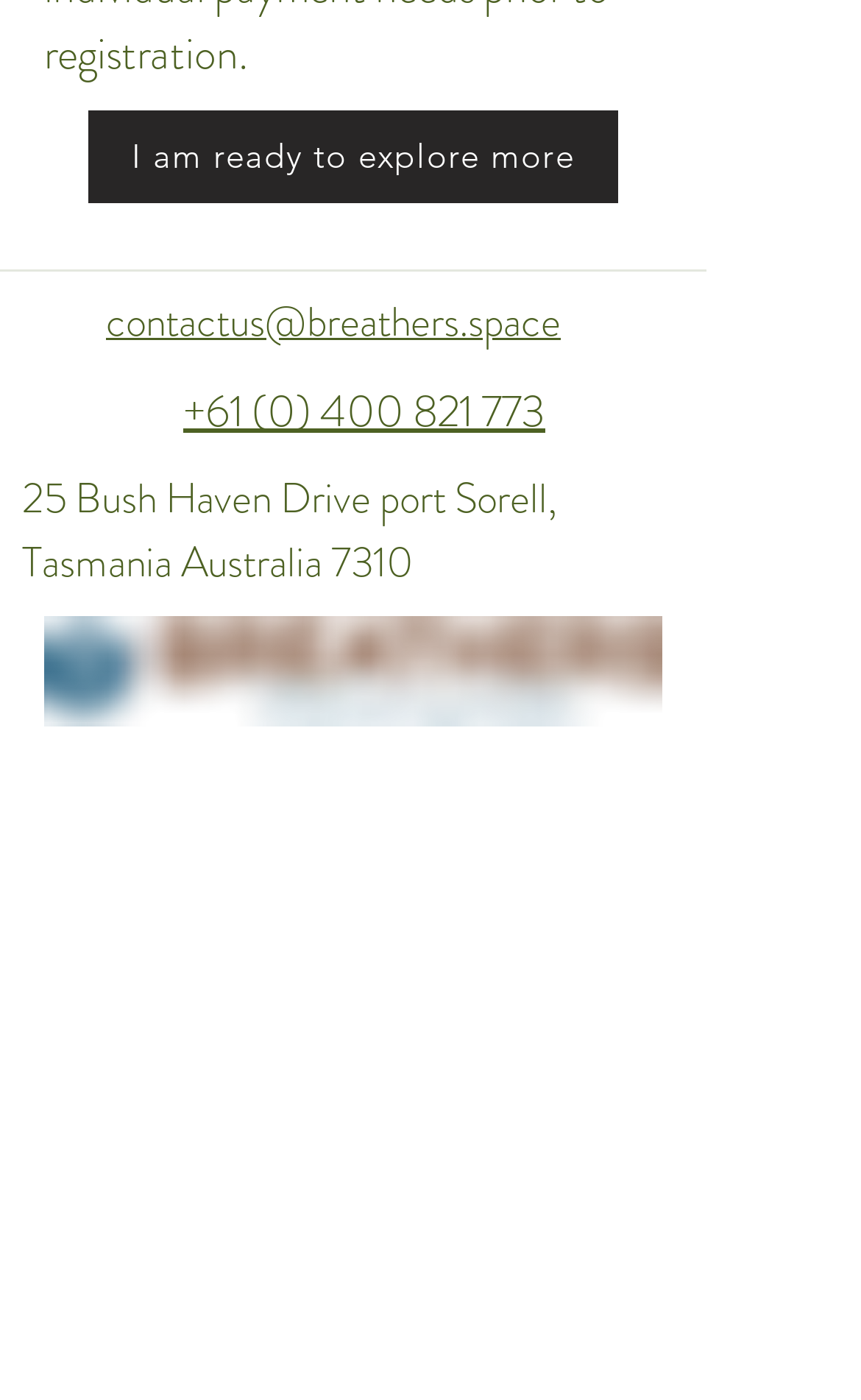With reference to the image, please provide a detailed answer to the following question: What is the email address of the company?

The email address of the company can be found in the link element located at the top of the webpage, which reads 'contactus@breathers.space'.